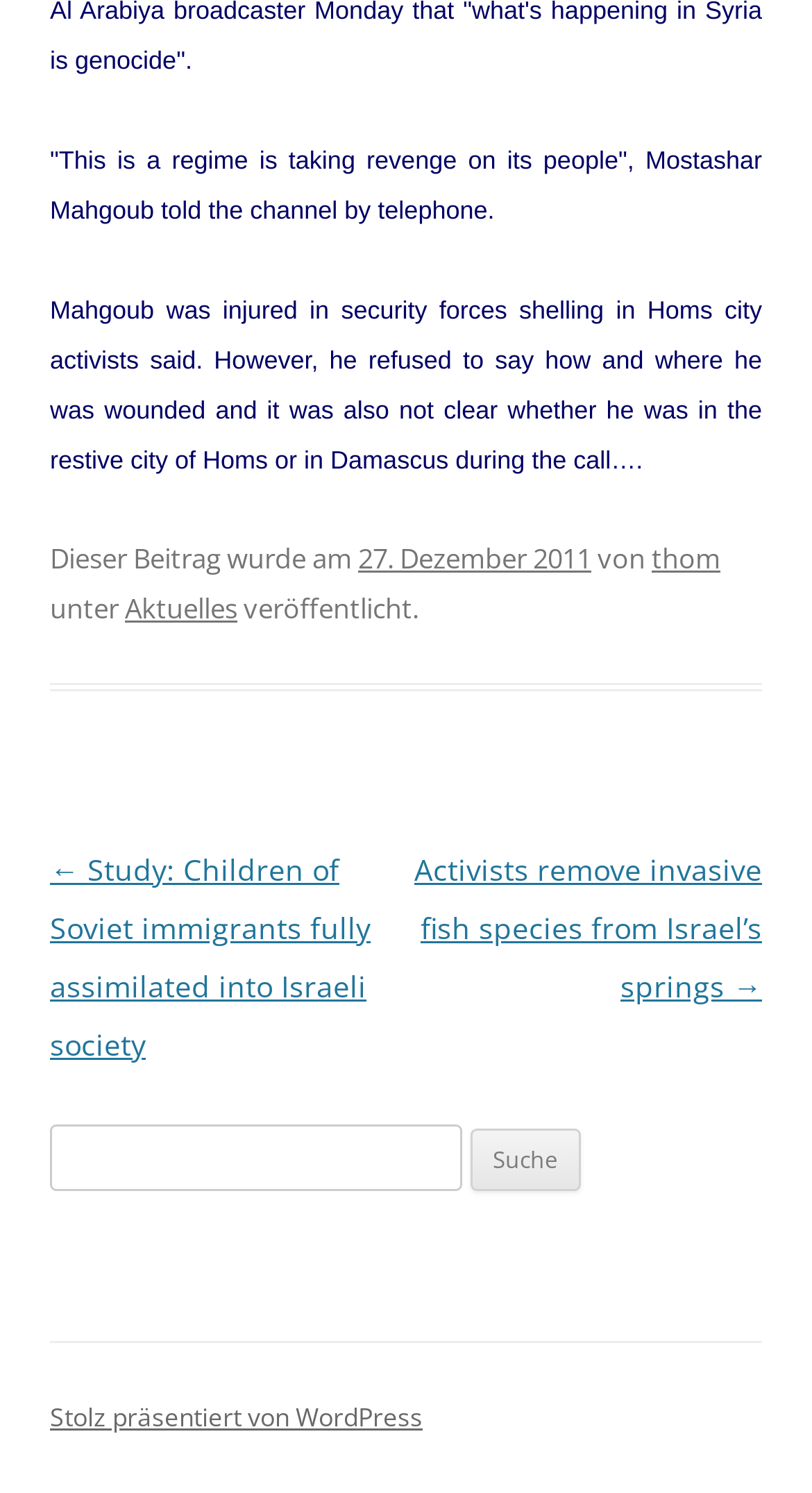Find the bounding box coordinates for the area you need to click to carry out the instruction: "Click on the previous post". The coordinates should be four float numbers between 0 and 1, indicated as [left, top, right, bottom].

[0.062, 0.569, 0.456, 0.713]